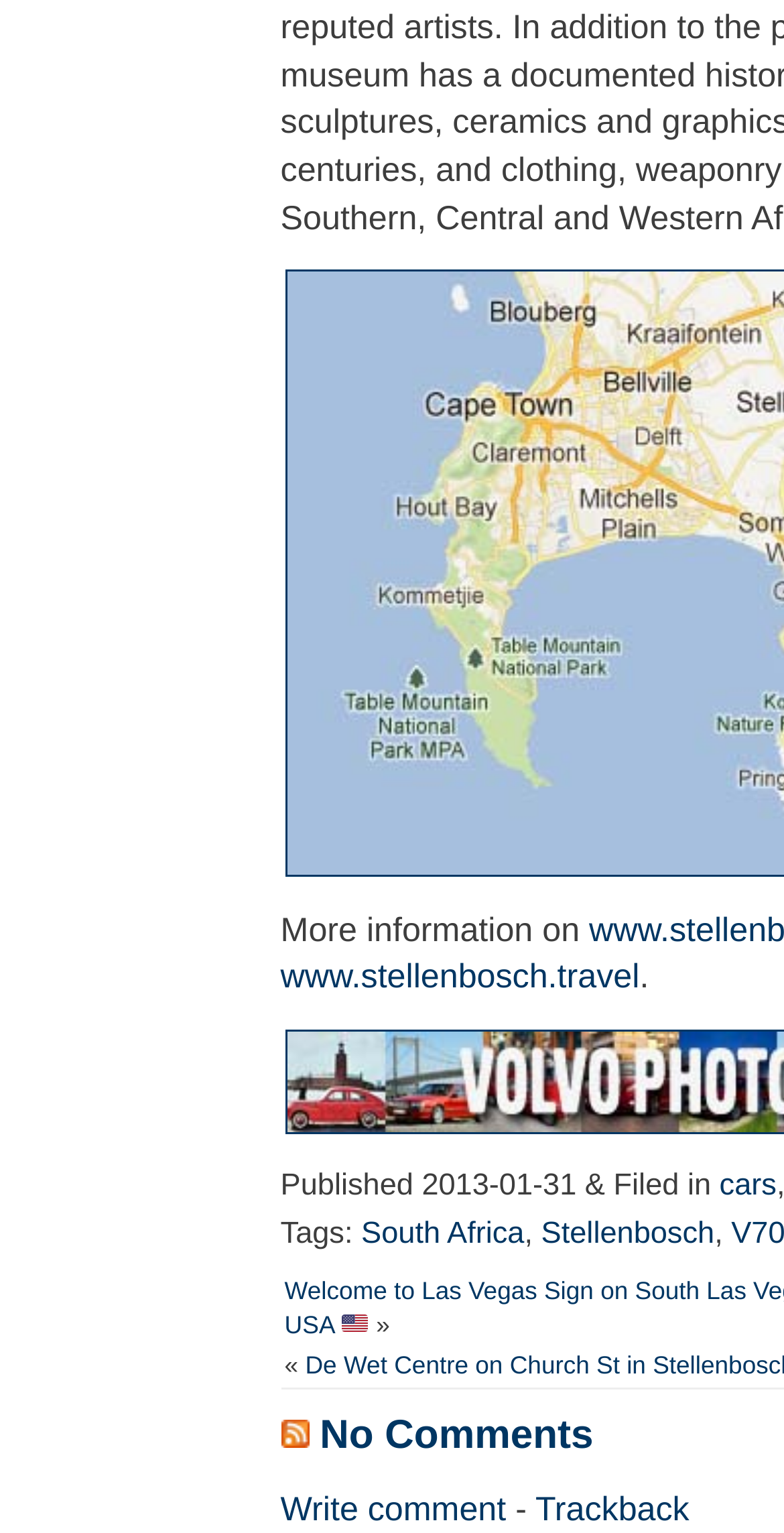Respond concisely with one word or phrase to the following query:
What is the URL mentioned in the webpage?

www.stellenbosch.travel